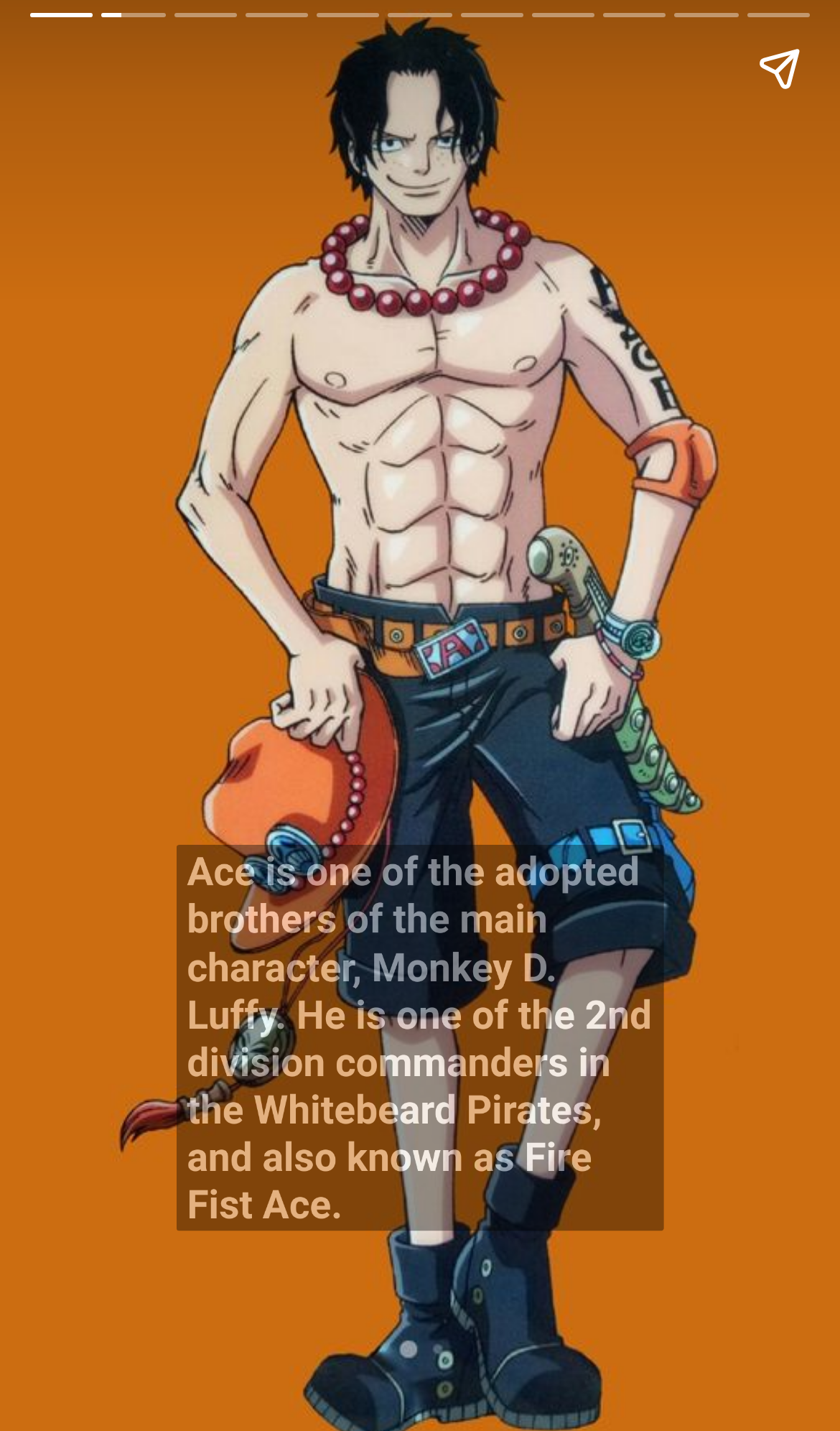Identify the bounding box for the UI element specified in this description: "aria-label="Next page"". The coordinates must be four float numbers between 0 and 1, formatted as [left, top, right, bottom].

[0.923, 0.113, 1.0, 0.887]